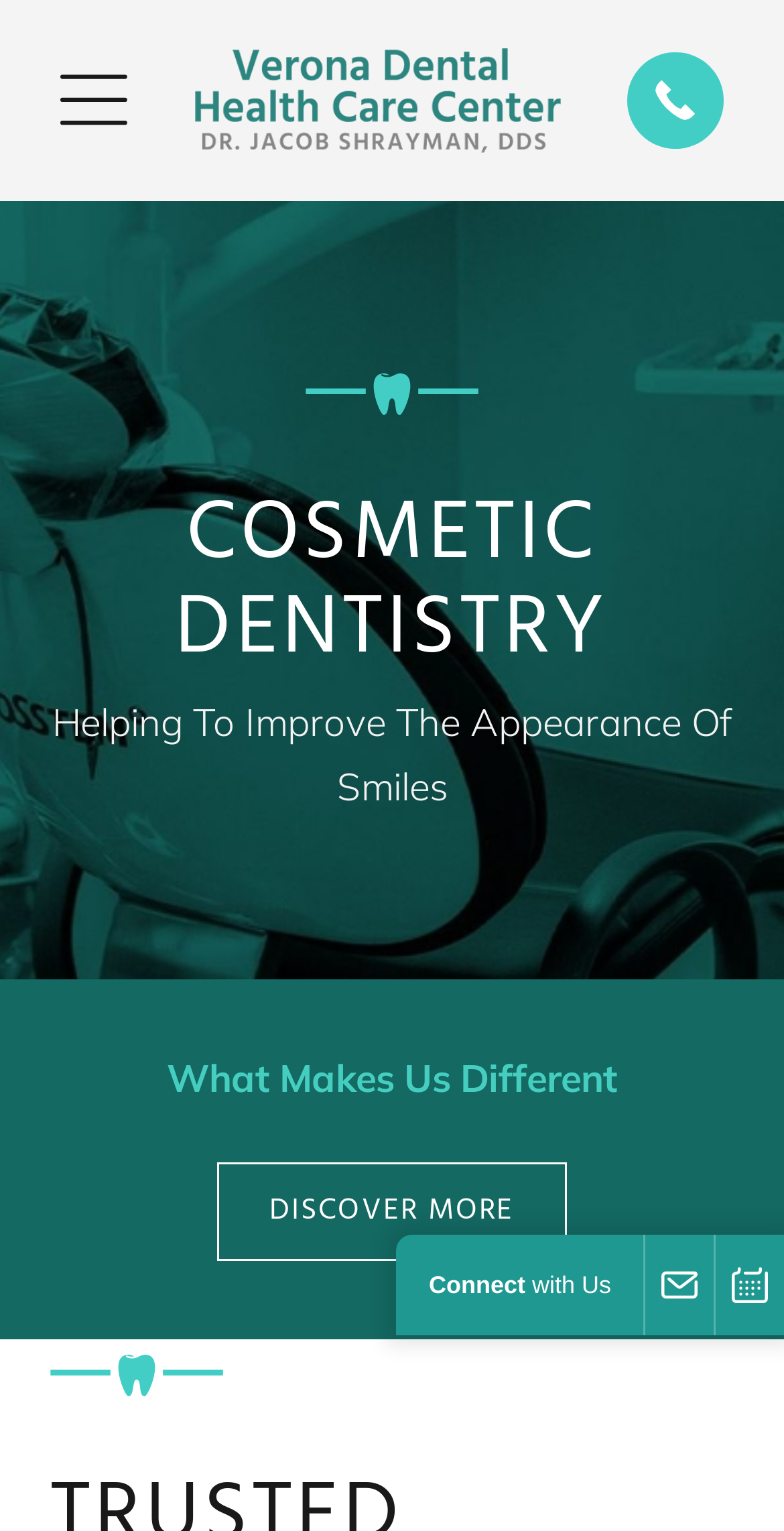Using a single word or phrase, answer the following question: 
What is the name of the dentist?

Jacob Shrayman, DDS